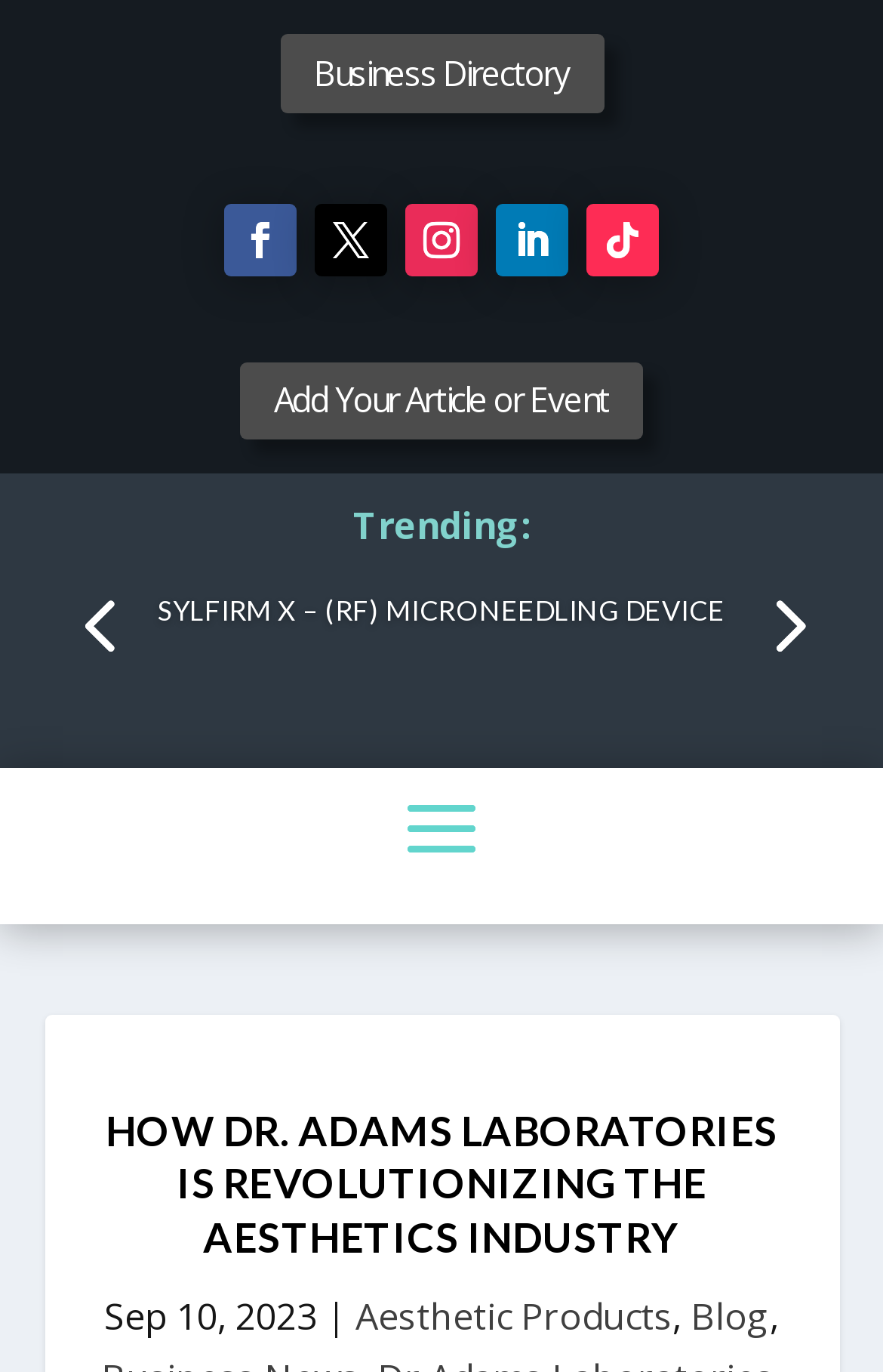Examine the image and give a thorough answer to the following question:
What is the name of the device mentioned in the article?

The name of the device can be found in the heading 'SYLFIRM X – (RF) MICRONEEDLING DEVICE', which is a subheading within the article.